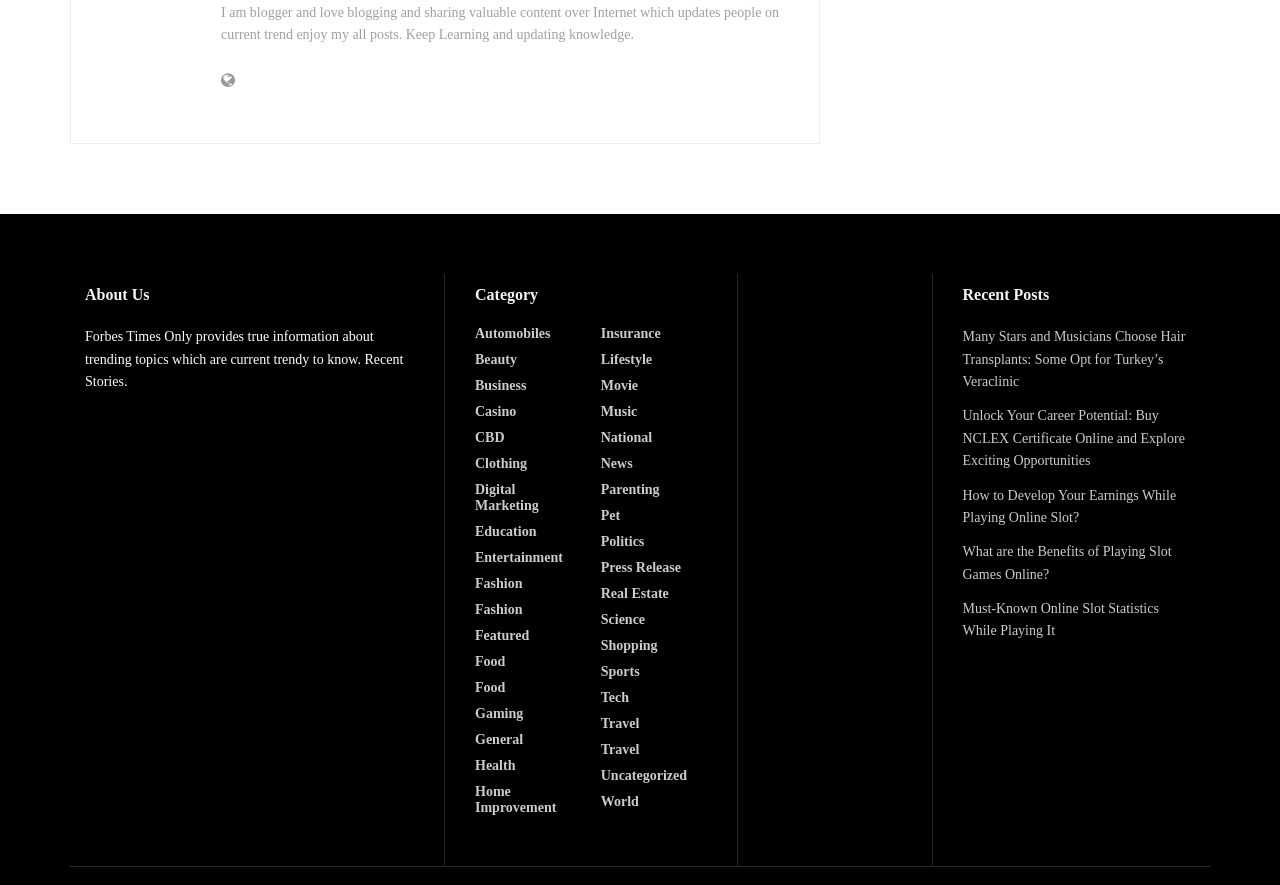Please give a succinct answer using a single word or phrase:
What categories are available on the website?

Multiple categories